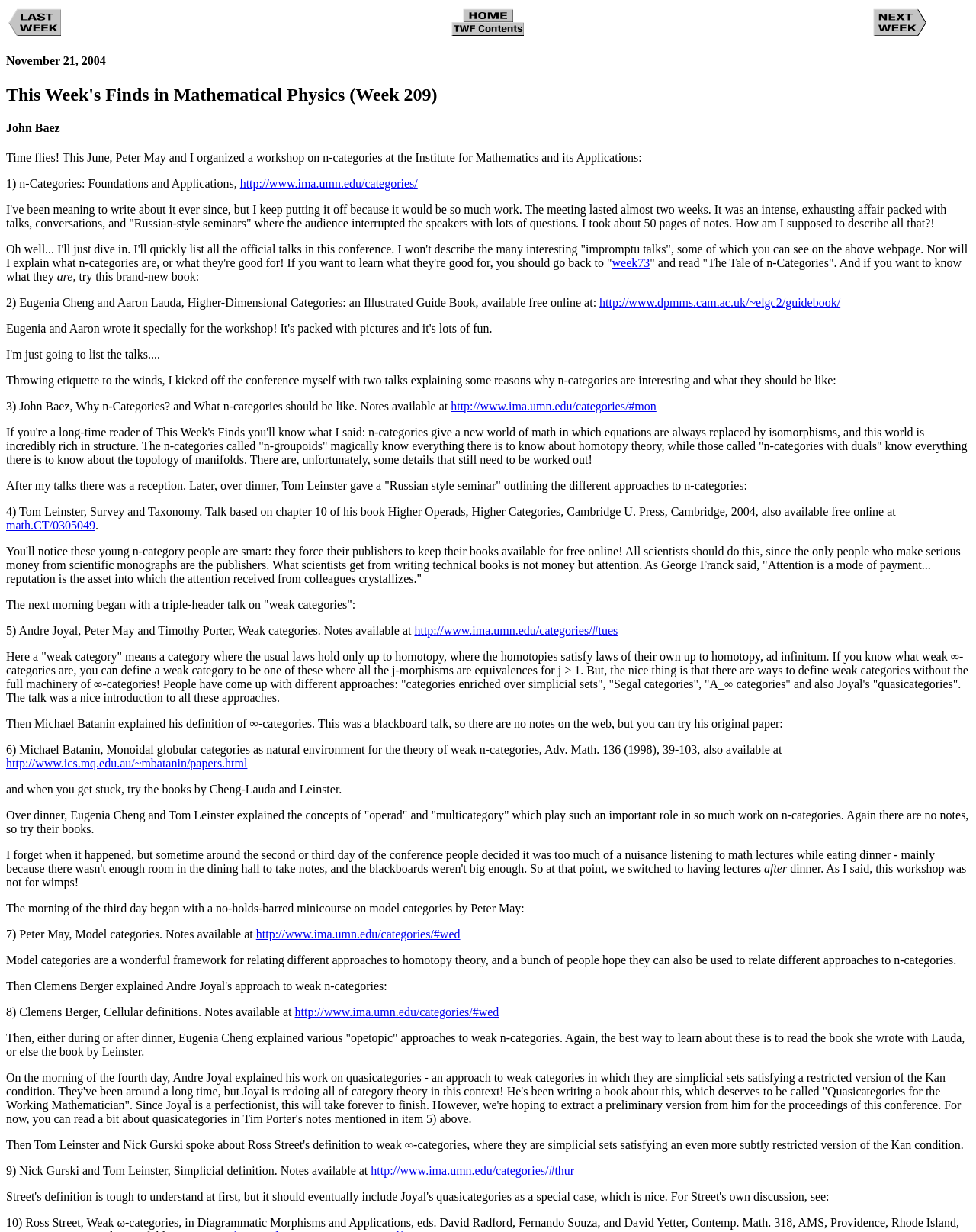Determine the bounding box coordinates of the clickable region to carry out the instruction: "click the link to week73".

[0.627, 0.208, 0.666, 0.219]